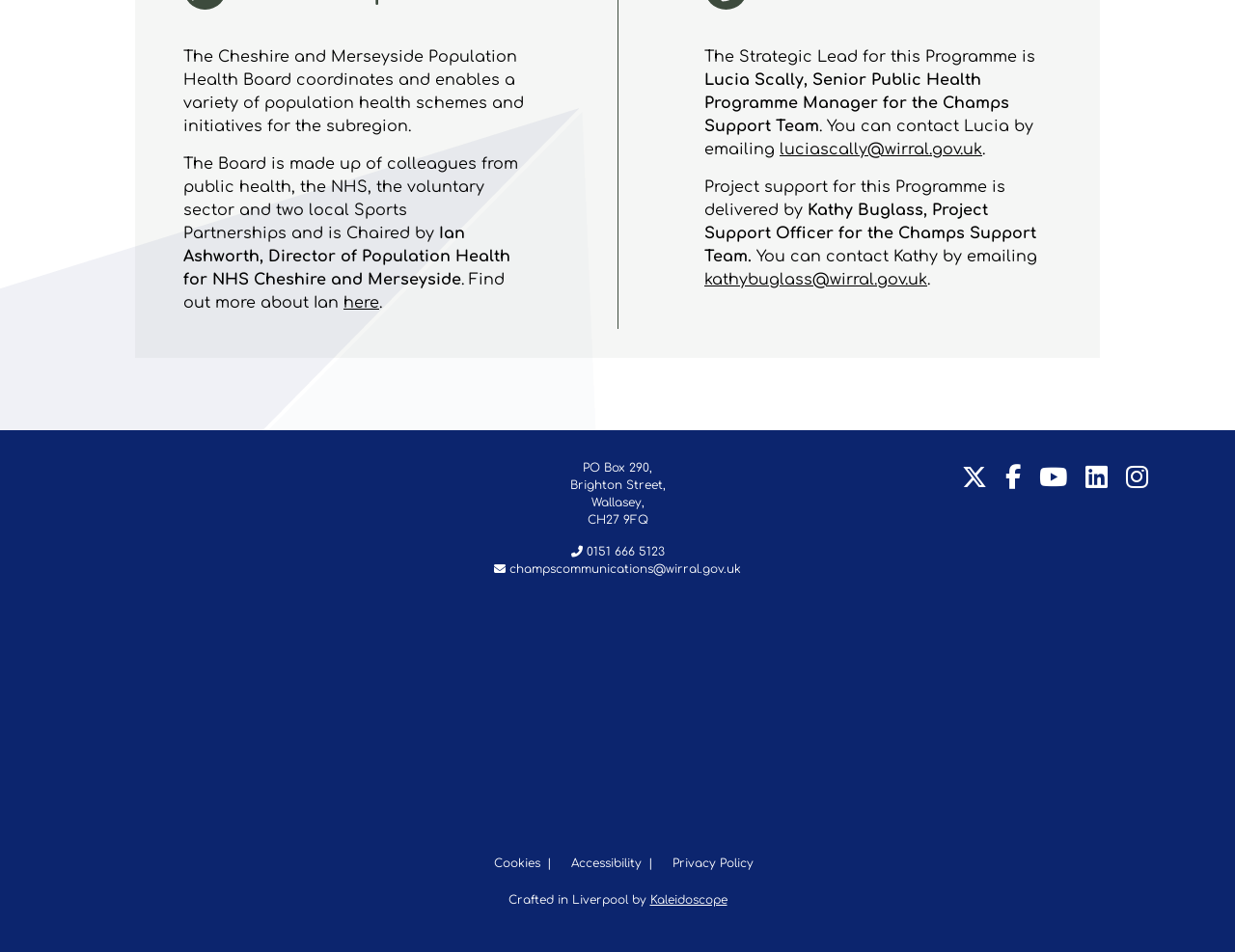What is the postcode of the address listed on the webpage?
Analyze the screenshot and provide a detailed answer to the question.

I found this information by reading the StaticText elements with IDs 147, 149, which list the address components, including the postcode 'CH27 9FQ'.